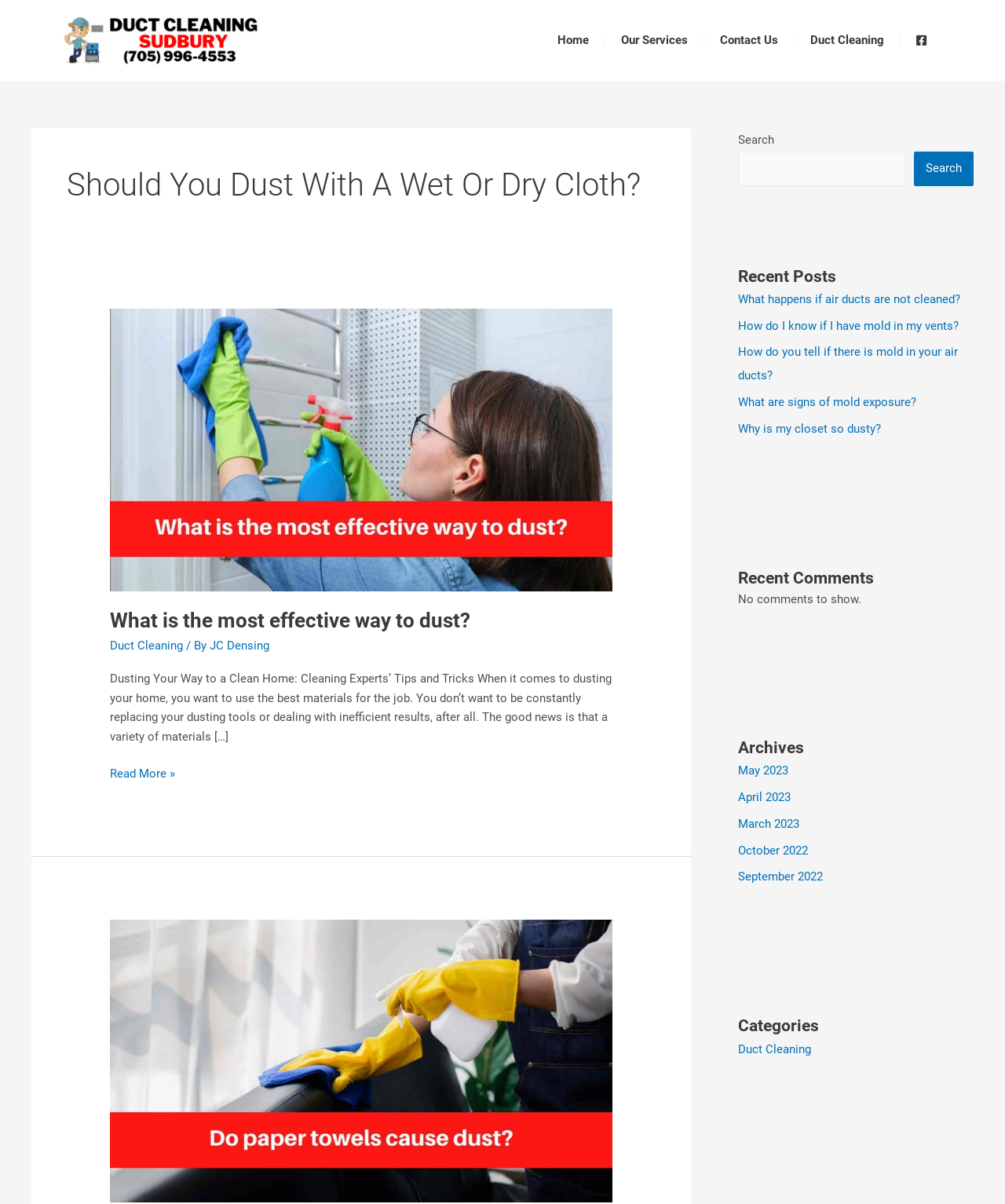Pinpoint the bounding box coordinates of the element you need to click to execute the following instruction: "Read more about 'What is the most effective way to dust'". The bounding box should be represented by four float numbers between 0 and 1, in the format [left, top, right, bottom].

[0.109, 0.635, 0.174, 0.651]